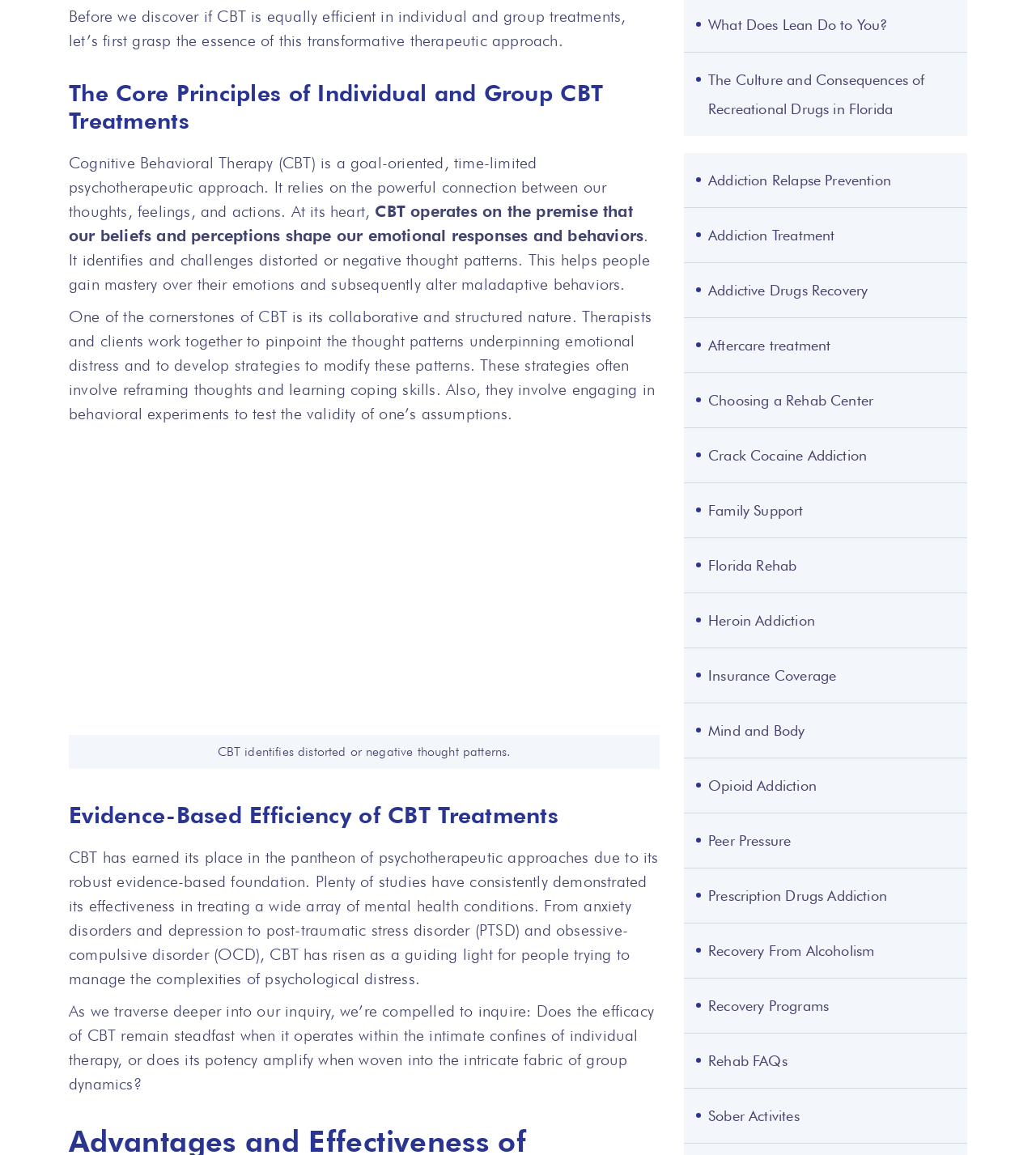Please find the bounding box coordinates of the element's region to be clicked to carry out this instruction: "Click the link 'Addiction Treatment'".

[0.66, 0.18, 0.934, 0.227]